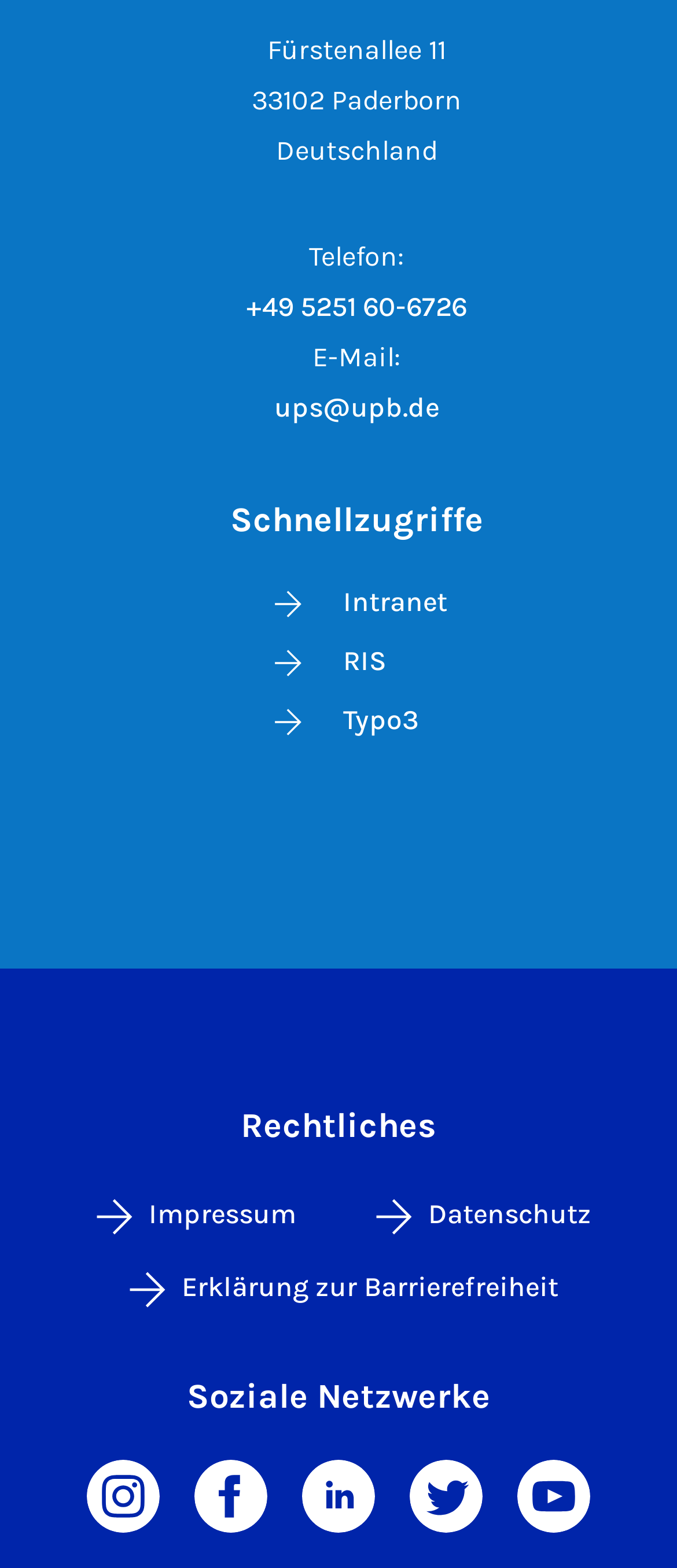How many quick access links are available?
Please give a detailed and elaborate answer to the question based on the image.

I counted the number of link elements under the 'Schnellzugriffe' heading, which are Intranet, RIS, and Typo3.